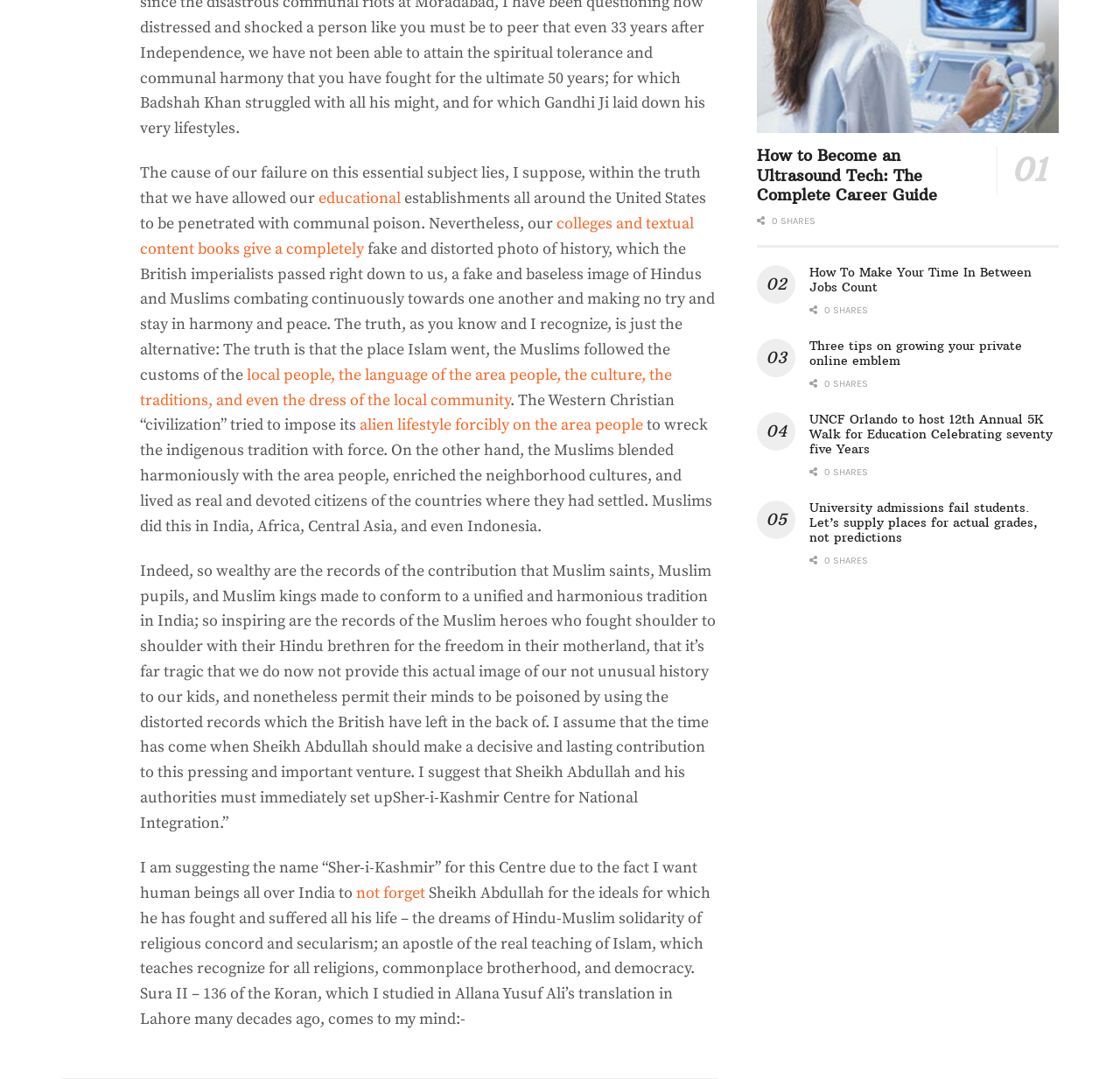Give a one-word or short phrase answer to the question: 
What is the topic of the text?

History and education